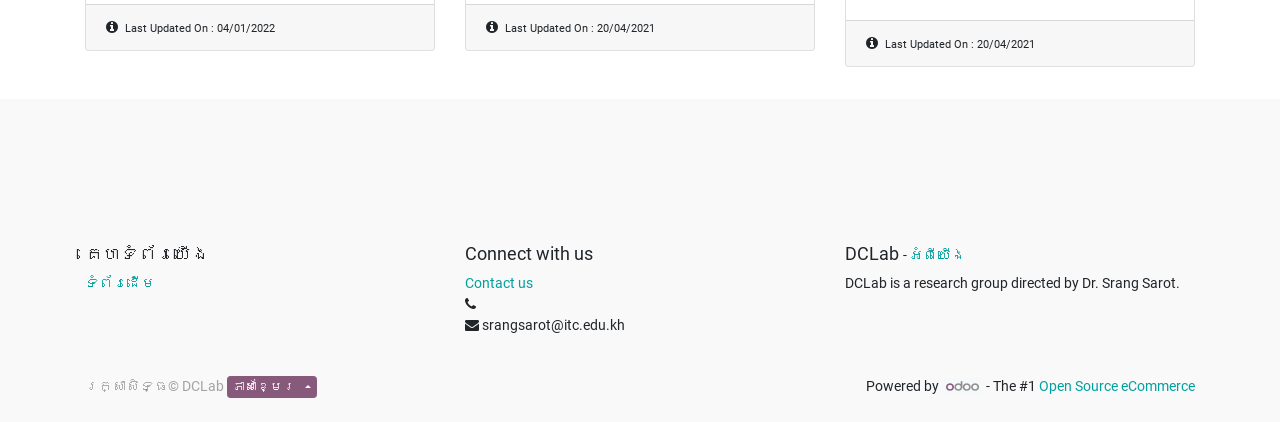What is the email address provided?
We need a detailed and meticulous answer to the question.

The email address can be found in the static text 'srangsarot@itc.edu.kh' which is located below the 'Connect with us' heading.